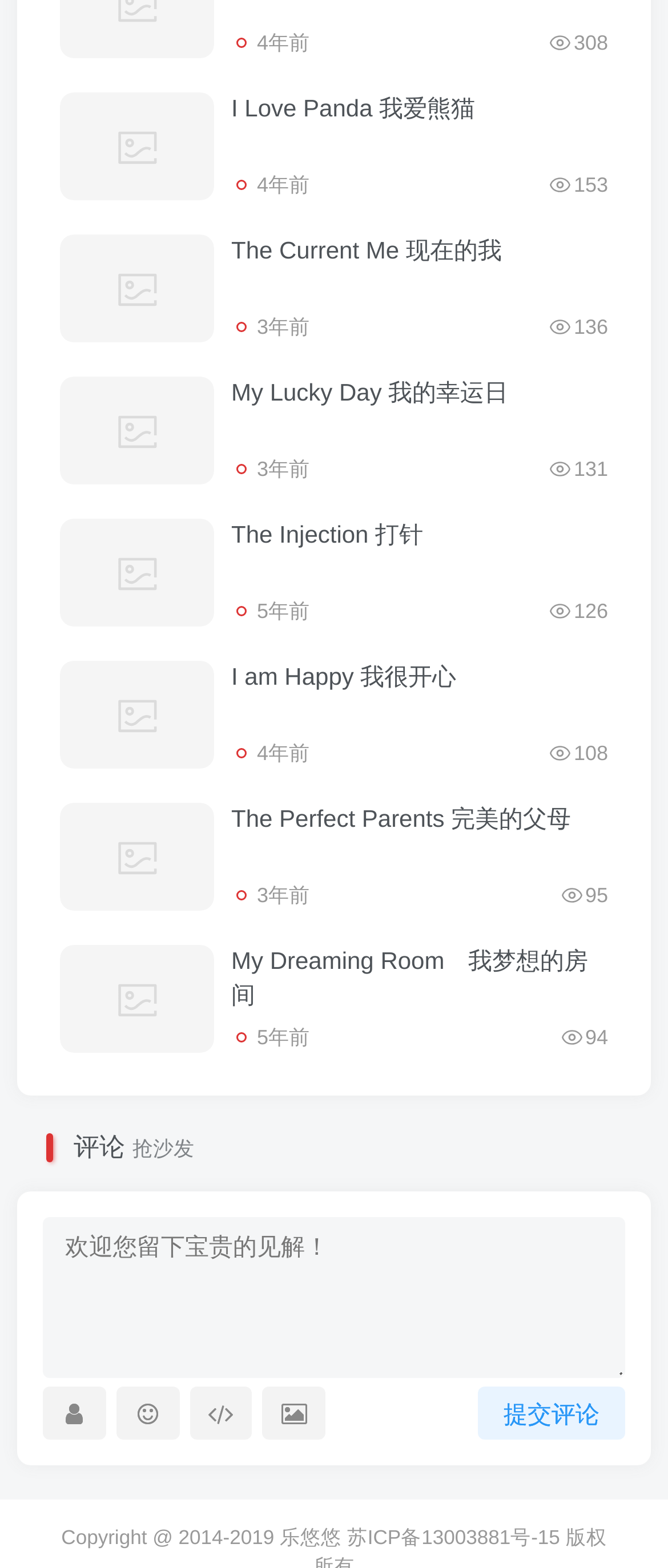Extract the bounding box coordinates for the described element: "I am Happy 我很开心". The coordinates should be represented as four float numbers between 0 and 1: [left, top, right, bottom].

[0.346, 0.423, 0.683, 0.44]